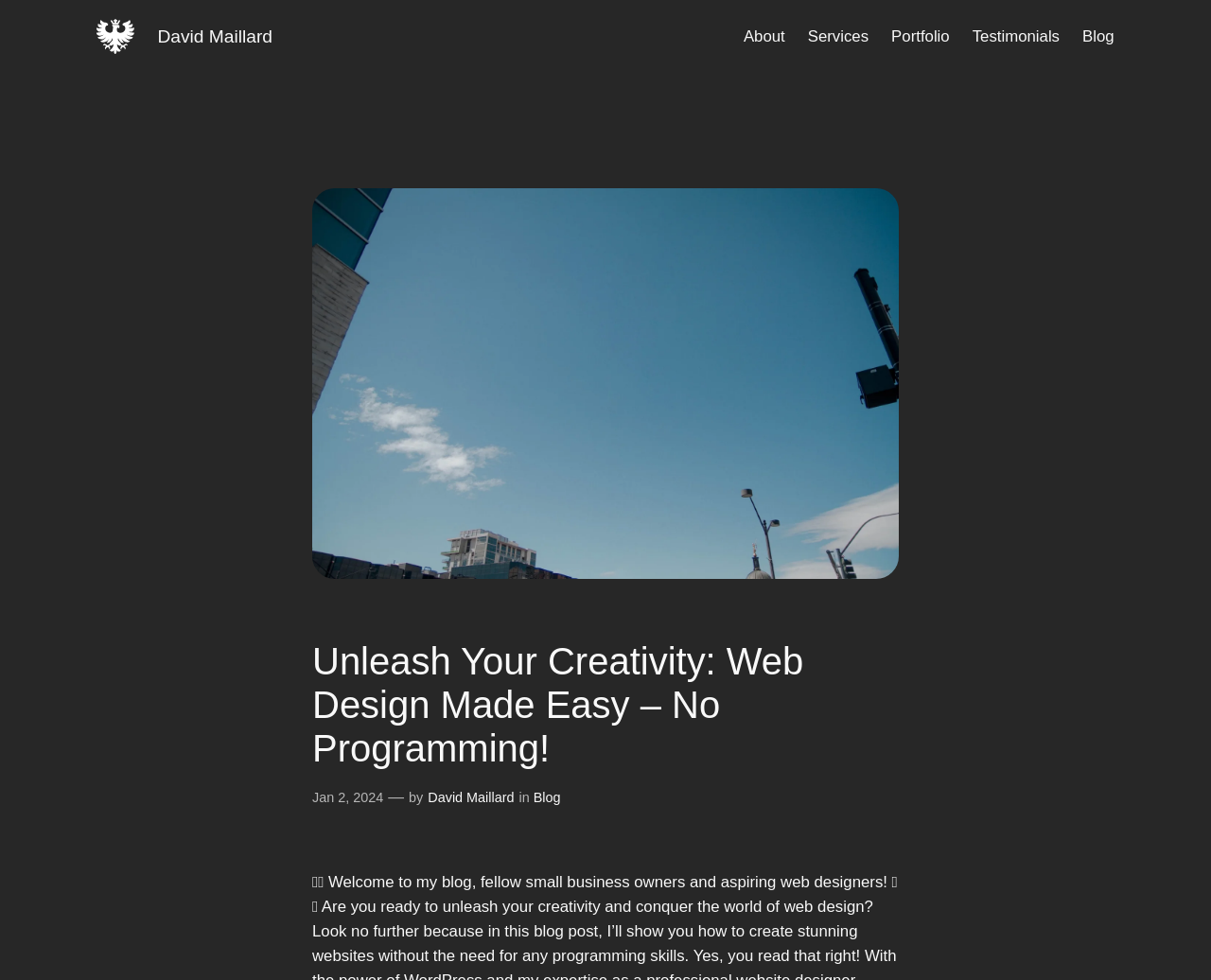Find the bounding box coordinates for the HTML element described as: "David Maillard". The coordinates should consist of four float values between 0 and 1, i.e., [left, top, right, bottom].

[0.353, 0.806, 0.425, 0.821]